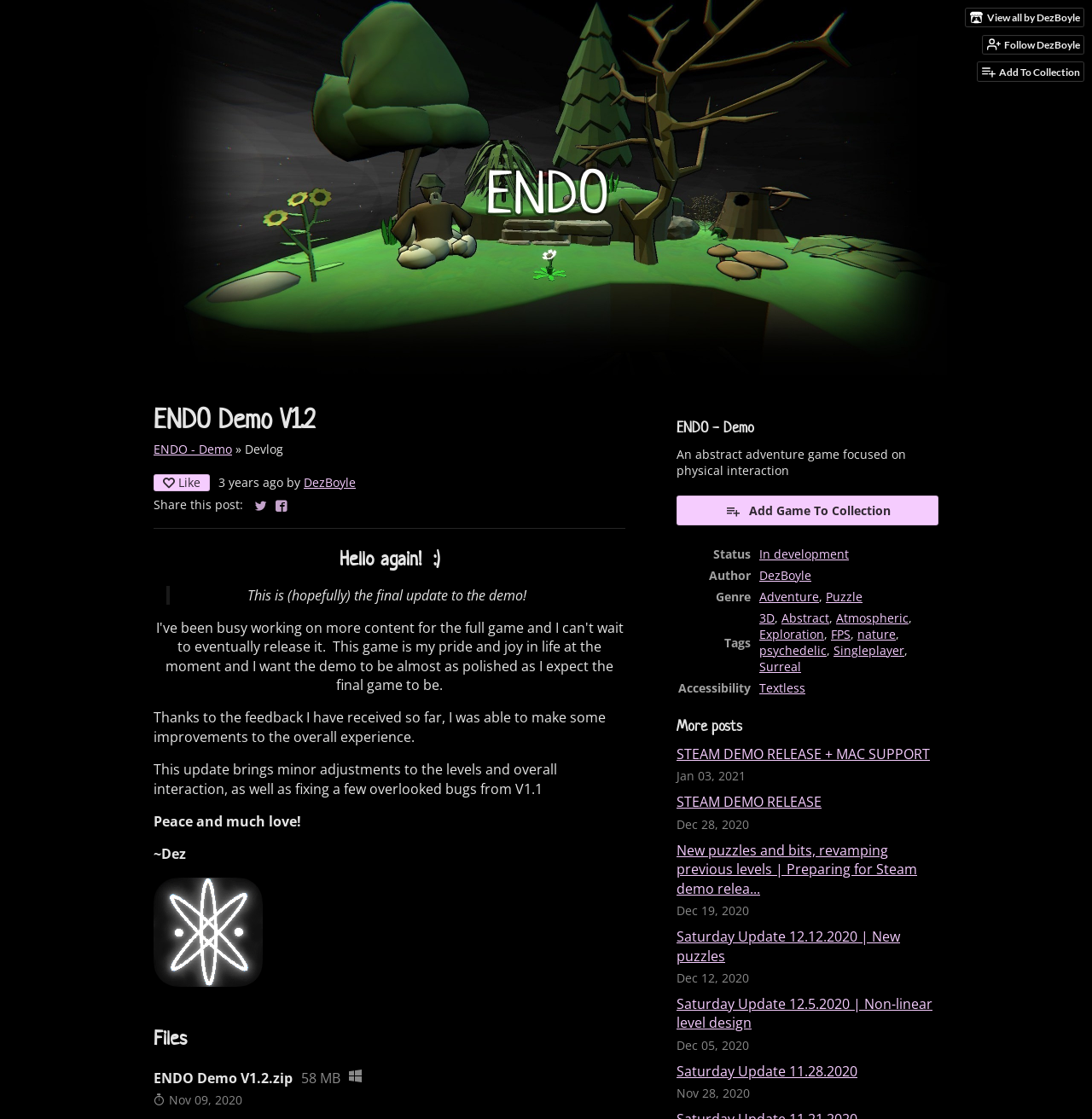Please provide a short answer using a single word or phrase for the question:
Who is the author of the game?

DezBoyle